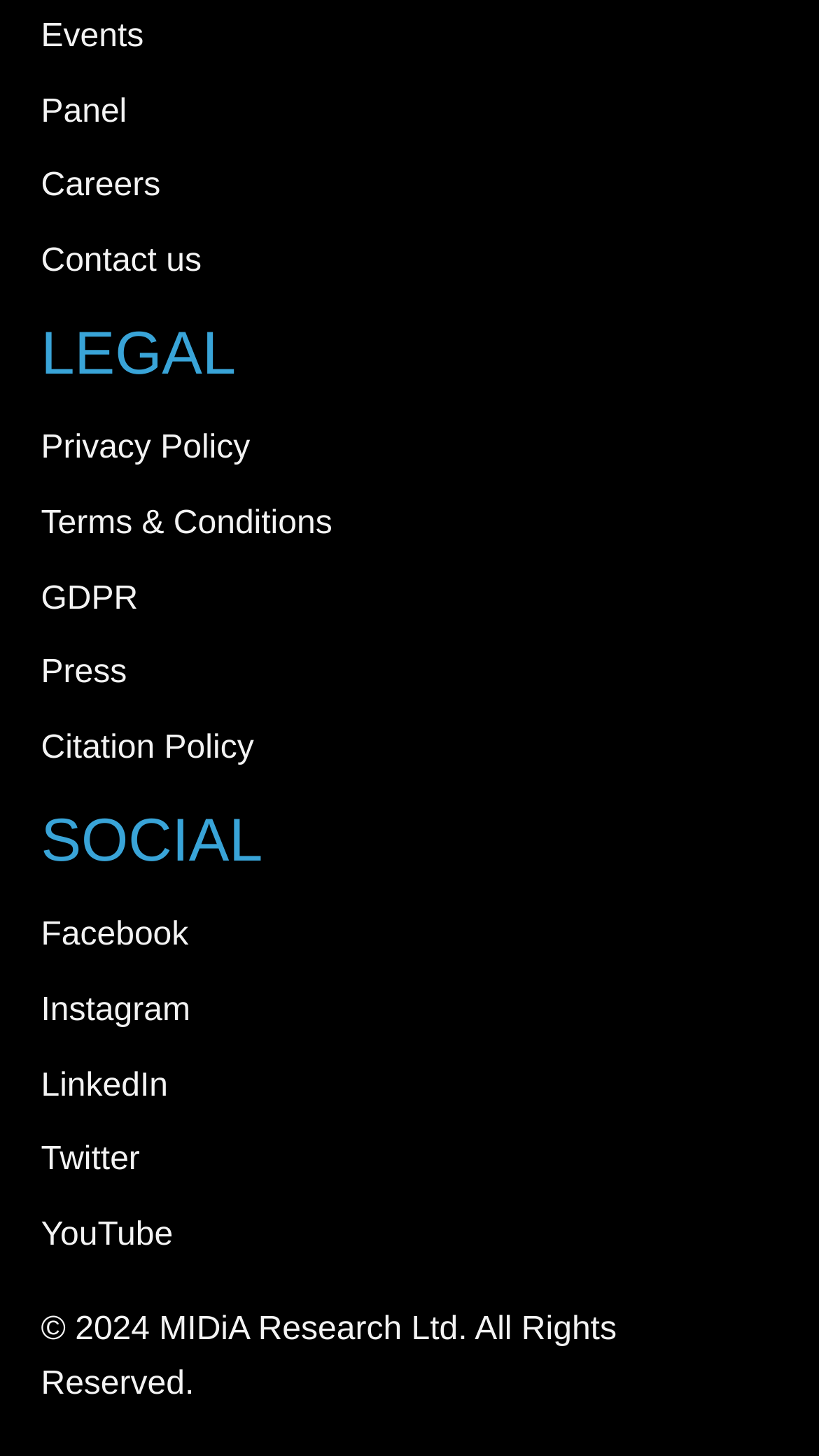How many links are under the 'LEGAL' heading?
Answer the question with a single word or phrase, referring to the image.

5